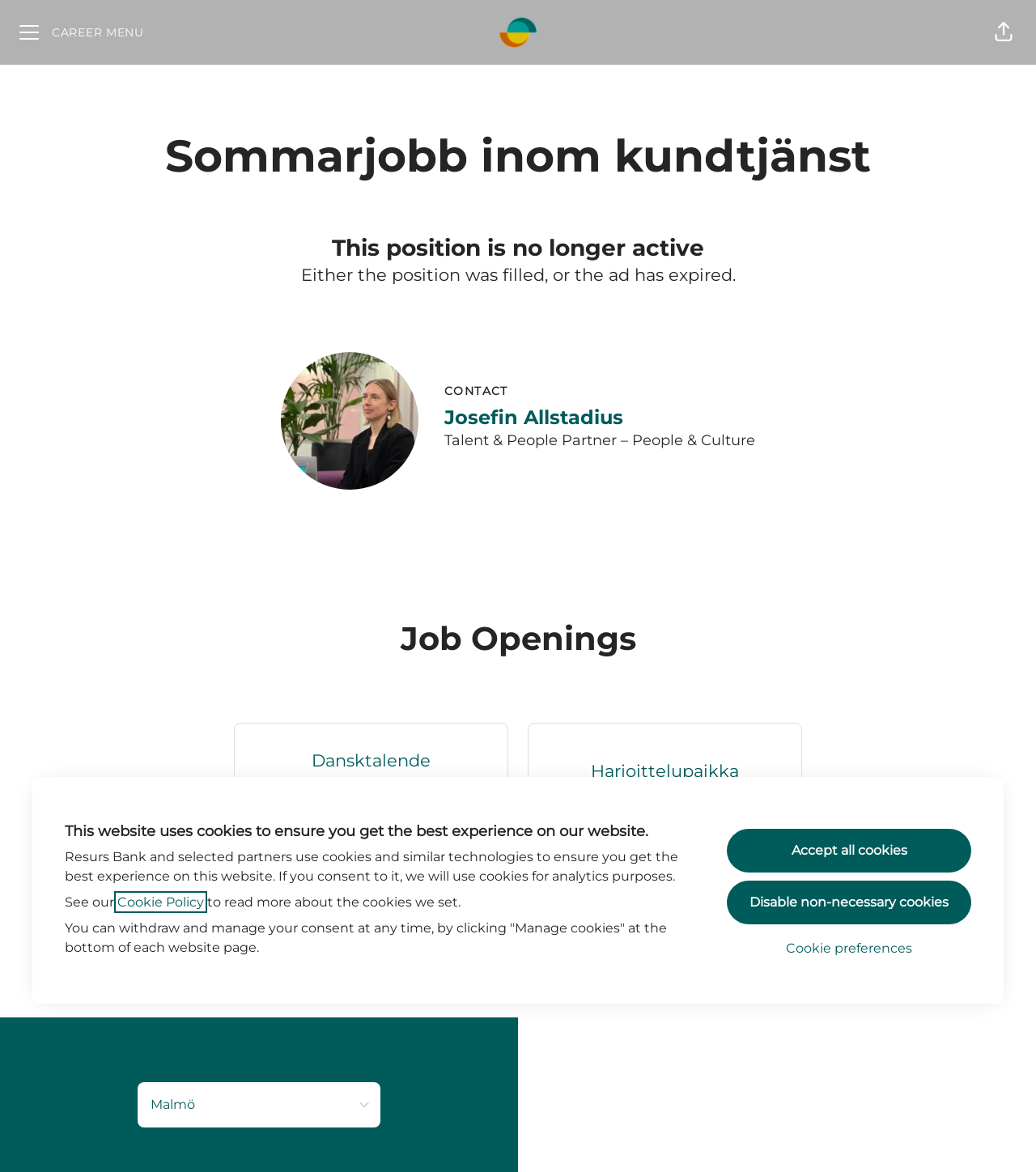Identify the bounding box coordinates for the element you need to click to achieve the following task: "Click 'ABOUT DR. GUSTIN'". Provide the bounding box coordinates as four float numbers between 0 and 1, in the form [left, top, right, bottom].

None